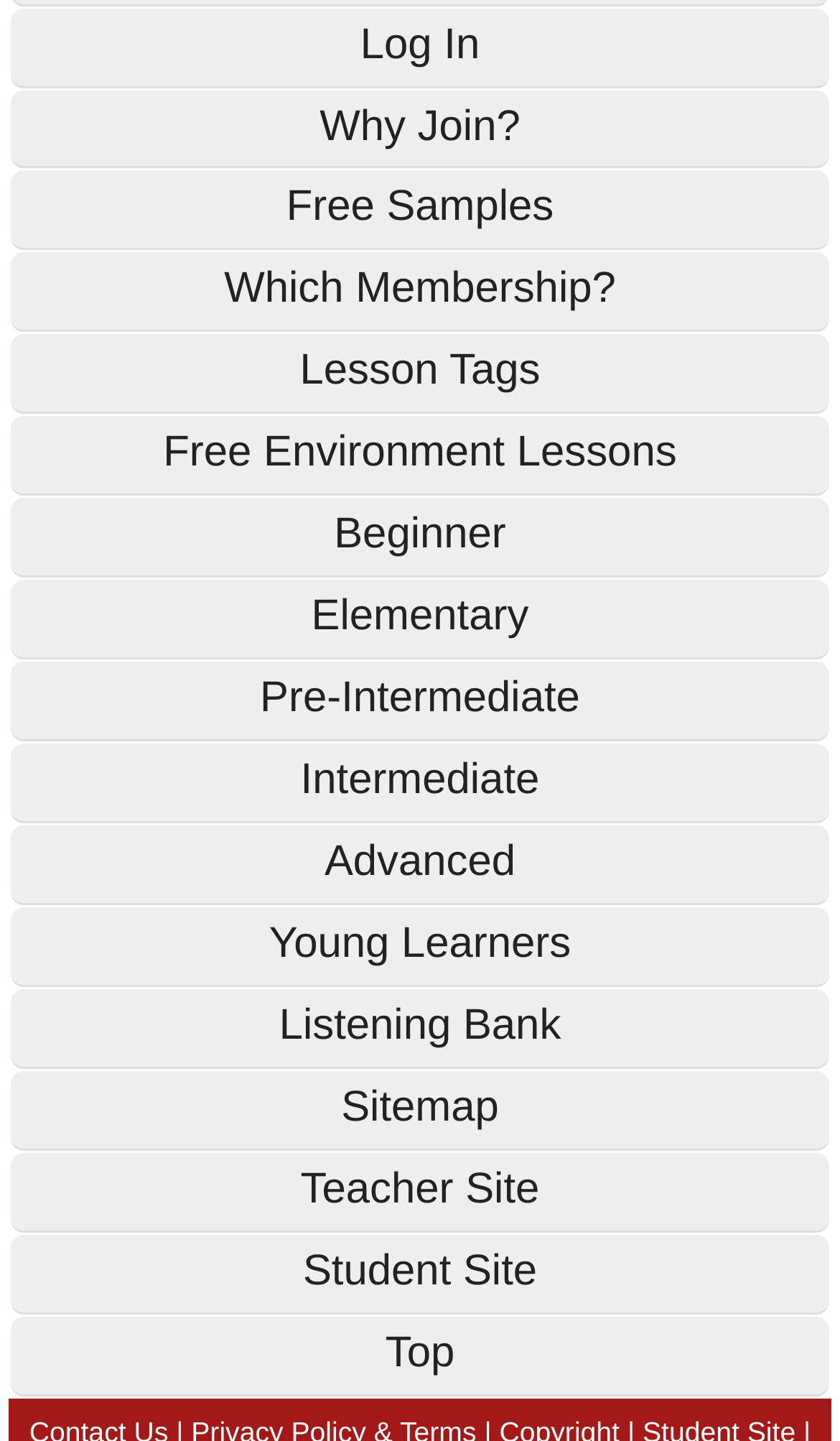Please determine the bounding box coordinates for the element with the description: "Free Environment Lessons".

[0.013, 0.289, 0.987, 0.343]